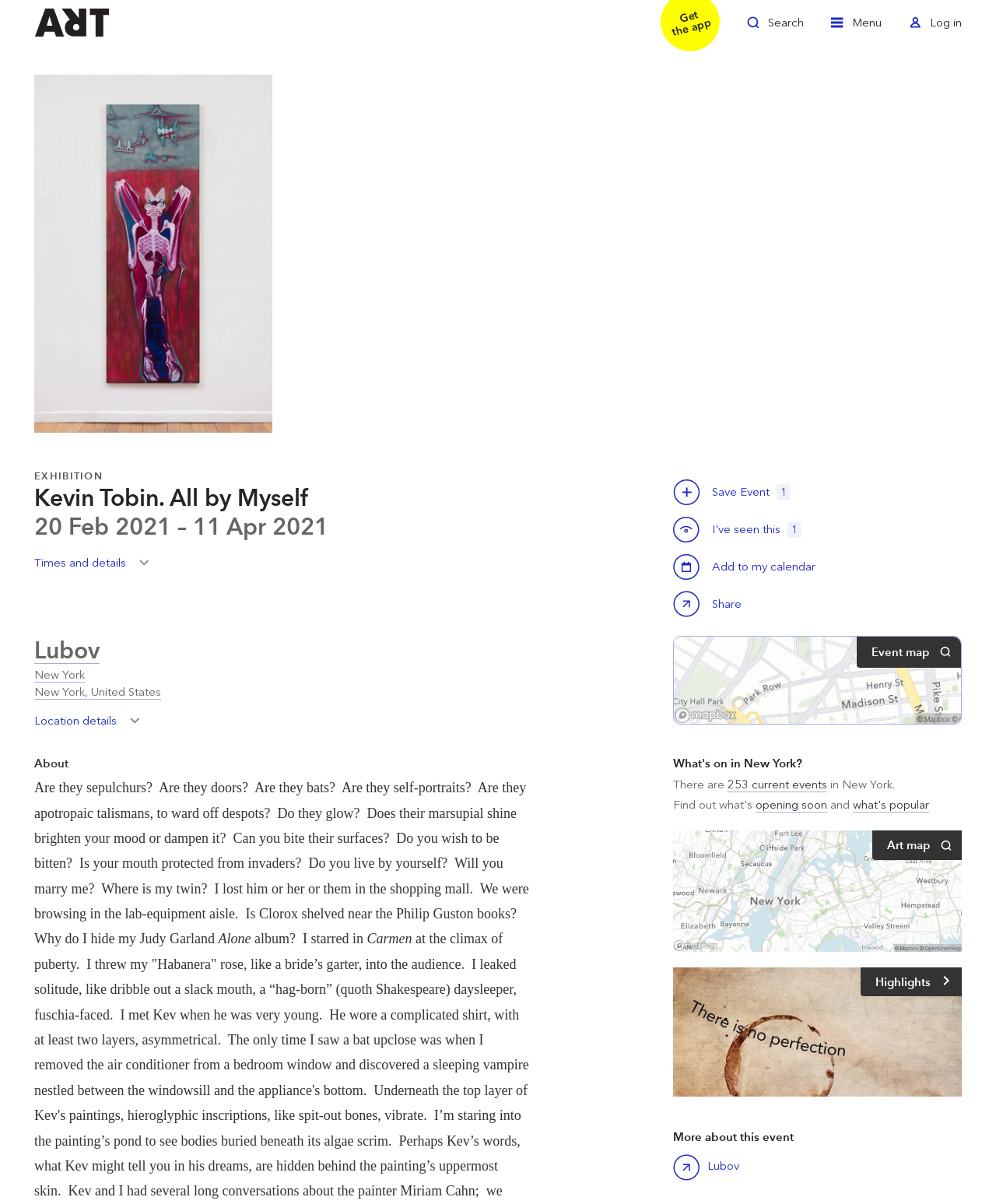Produce a meticulous description of the webpage.

This webpage is about an art exhibition titled "Kevin Tobin. All by Myself" at Lubov in New York. At the top left, there is a link to "Welcome to ArtRabbit". On the top right, there are three links: "Toggle Search", "Toggle Menu", and "Toggle Log in". Below these links, there is a section with a heading "EXHIBITION" followed by the exhibition title and dates. 

To the right of the exhibition title, there are three buttons: "Times and details Toggle", "Save this event", and "Share Kevin Tobin. All by Myself". Below these buttons, there is a section about the exhibition location, Lubov, with a link to its details. 

Further down, there is a section titled "About" with a long paragraph of text that appears to be a poetic and philosophical description of the exhibition. Below this text, there are three short lines of text: "Alone", "album?", and "I starred in Carmen". 

On the right side of the page, there is a section titled "What's on in New York?" with a link to more information. Below this, there is a paragraph of text stating that there are 253 current events in New York, with links to "opening soon", "what's popular", and "Location map Art map View map". 

At the bottom of the page, there are two more links: "Highlights Highlights" and "More about this event" with a link to Lubov. There are also two images on the page: one of a white bat, and another of a location map.